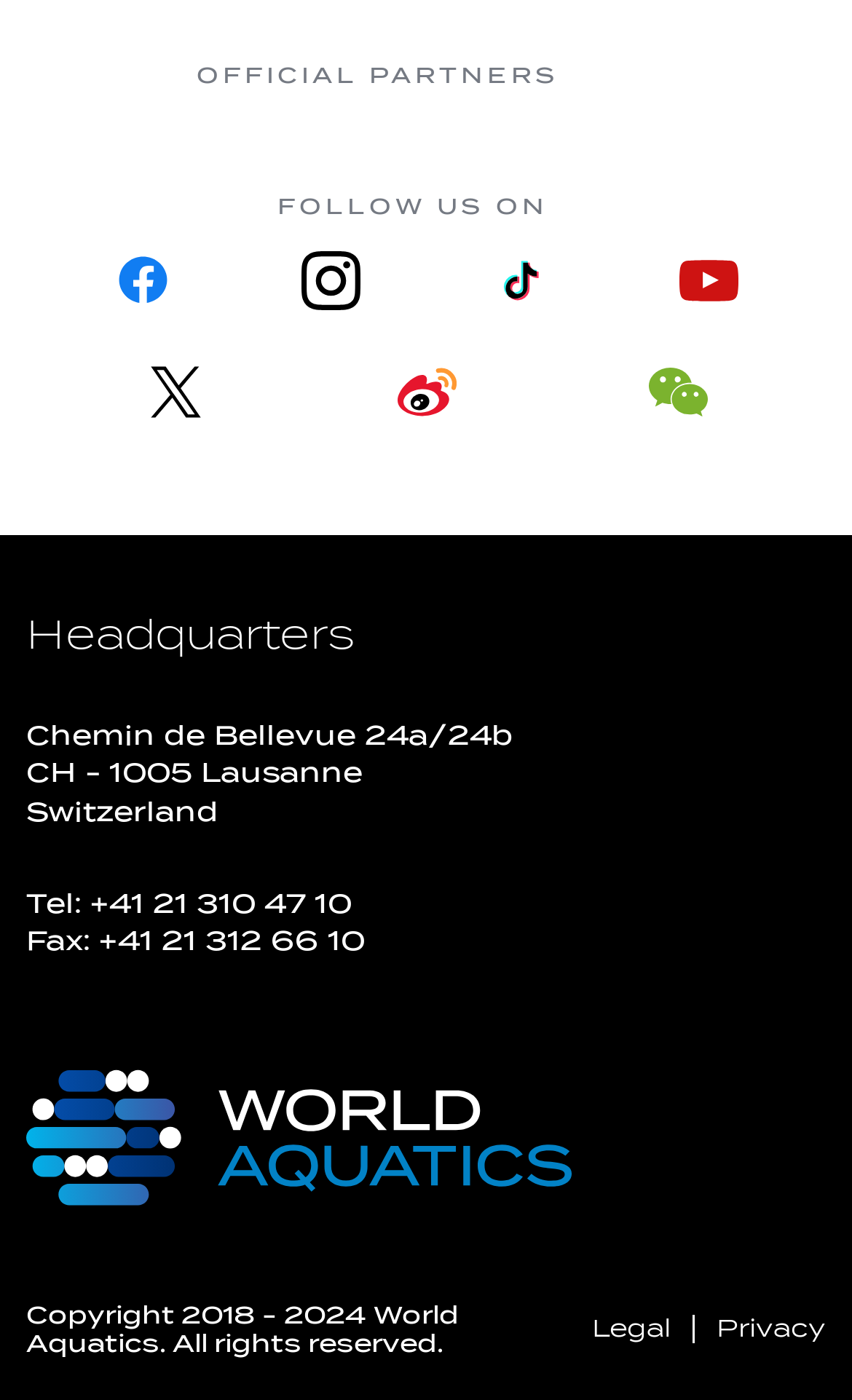Using the description "title="WeChat"", predict the bounding box of the relevant HTML element.

[0.647, 0.241, 0.942, 0.32]